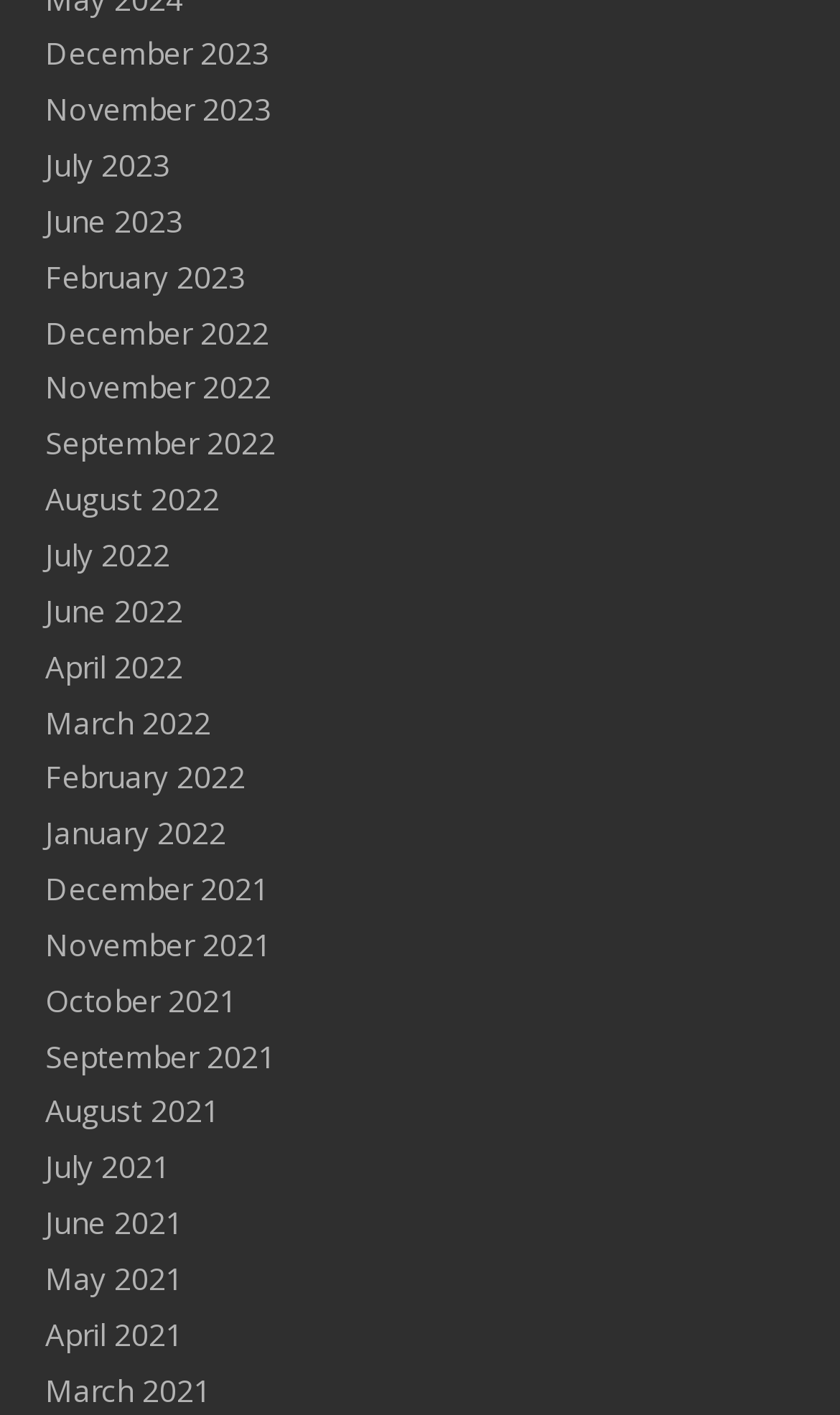Are there any months listed in 2020?
Kindly give a detailed and elaborate answer to the question.

I examined the list of links and did not find any months listed in 2020. The earliest month listed is March 2021.